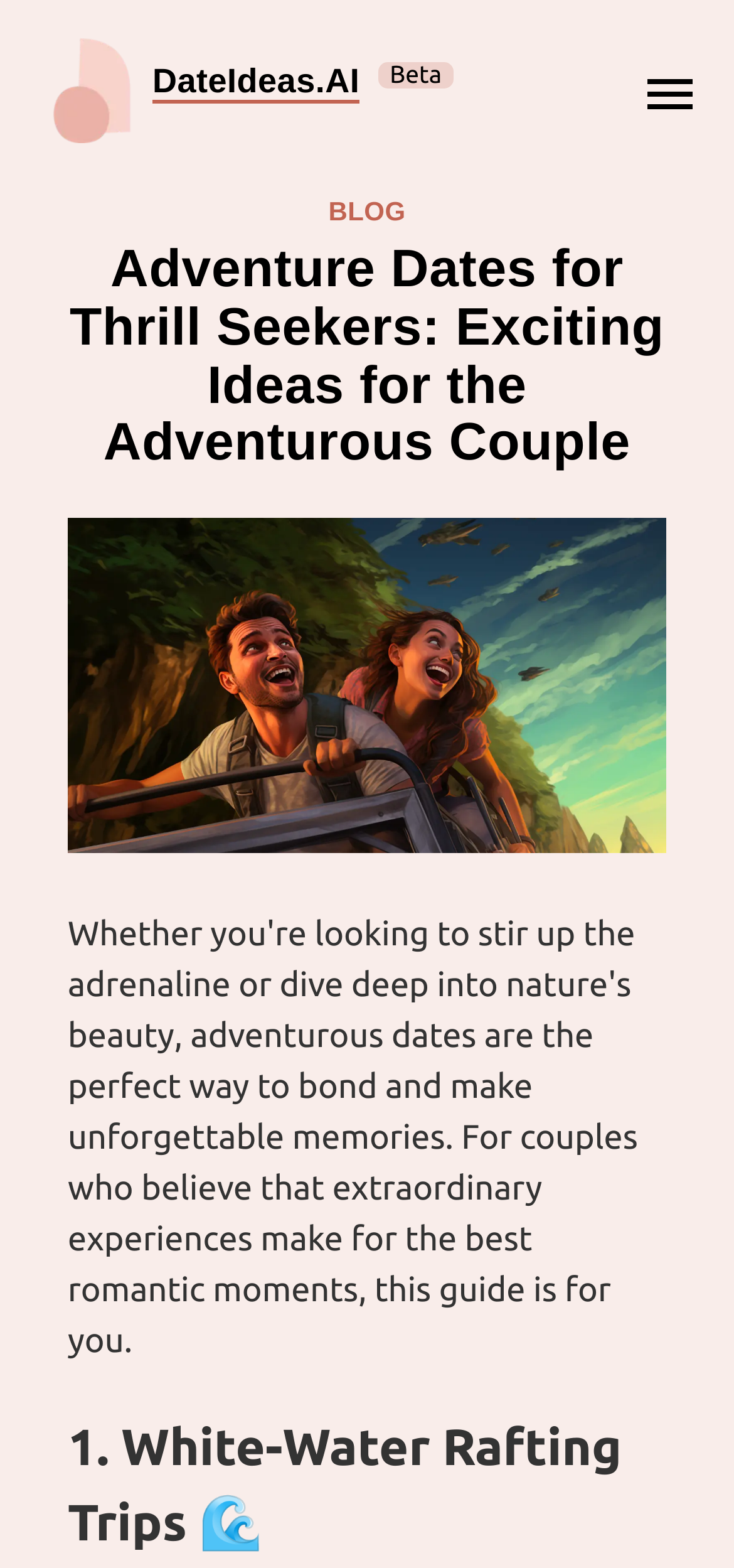What is the theme of the date ideas on this webpage?
Please look at the screenshot and answer using one word or phrase.

Adventure